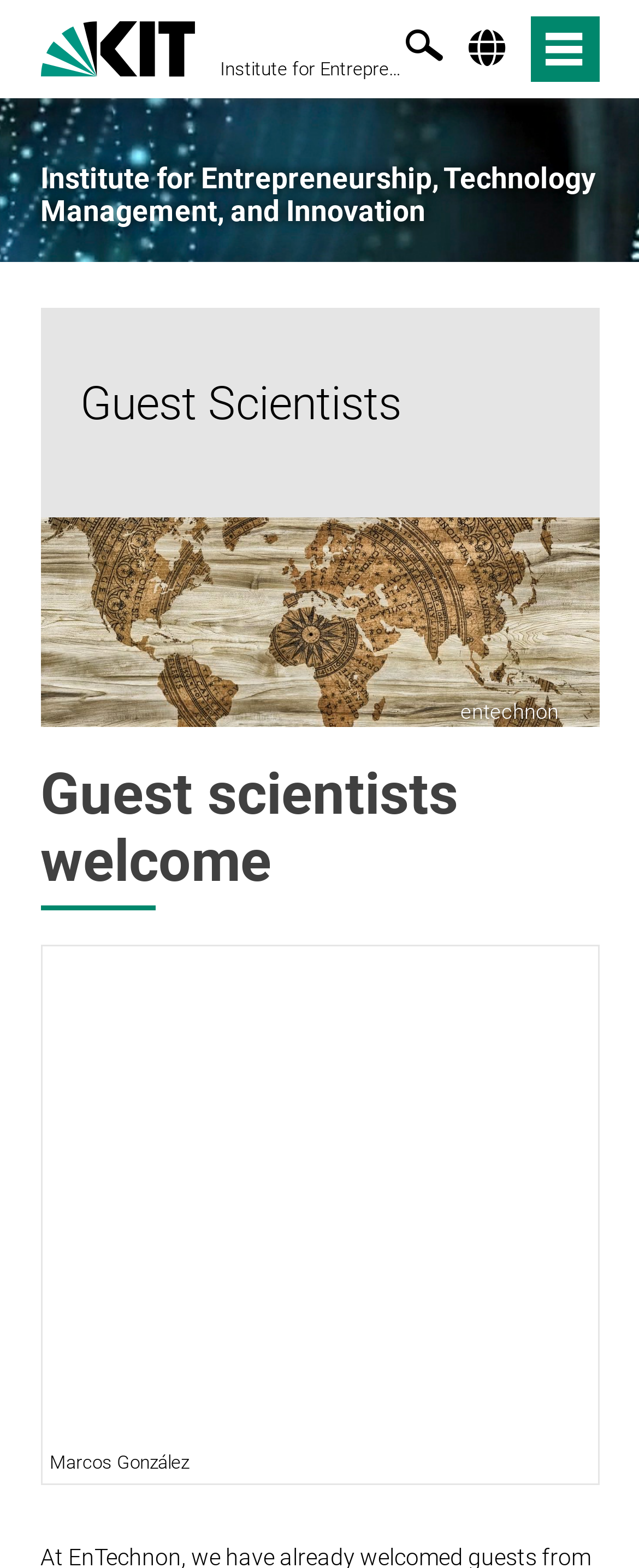Show the bounding box coordinates for the HTML element described as: "search".

[0.635, 0.018, 0.694, 0.044]